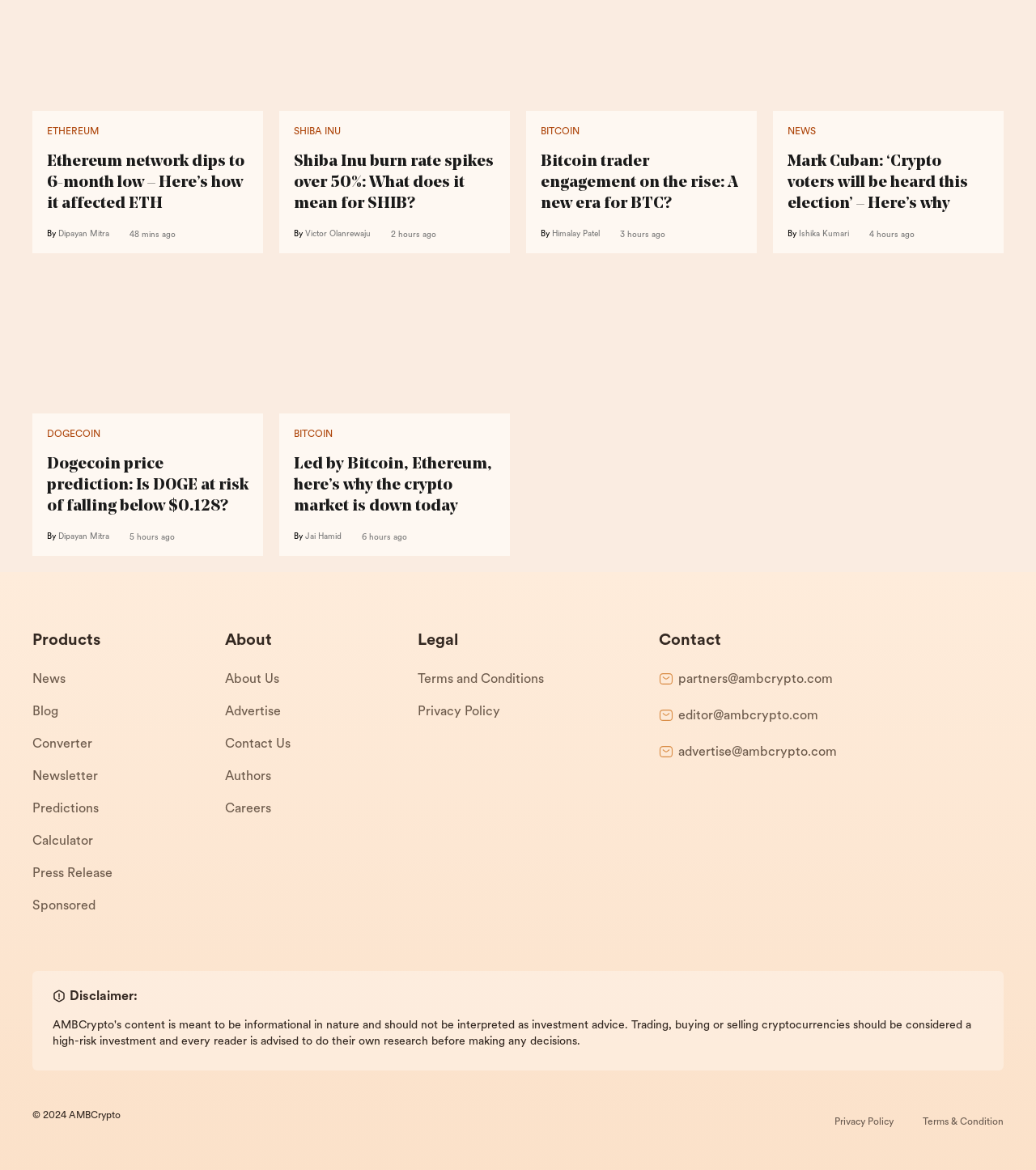Highlight the bounding box of the UI element that corresponds to this description: "Blog".

[0.031, 0.595, 0.217, 0.622]